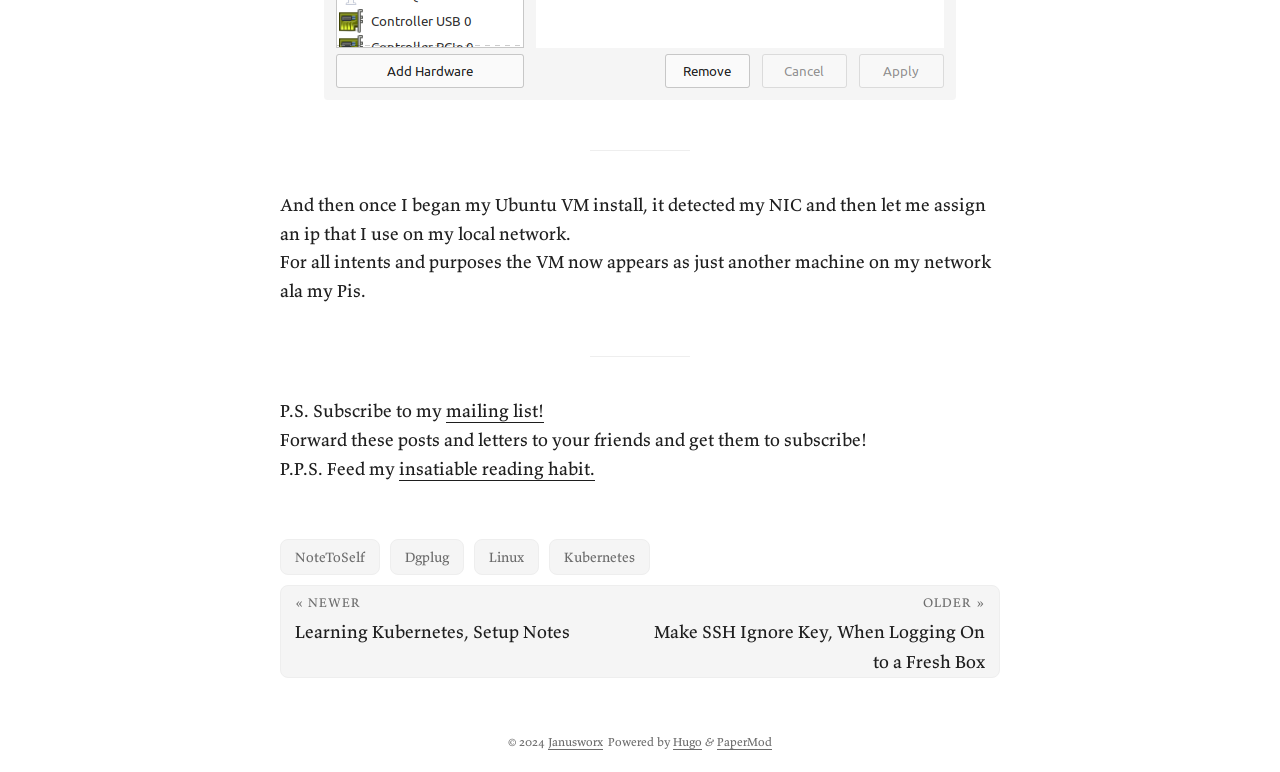Find the bounding box coordinates of the element's region that should be clicked in order to follow the given instruction: "Read the post about Learning Kubernetes". The coordinates should consist of four float numbers between 0 and 1, i.e., [left, top, right, bottom].

[0.22, 0.759, 0.5, 0.877]